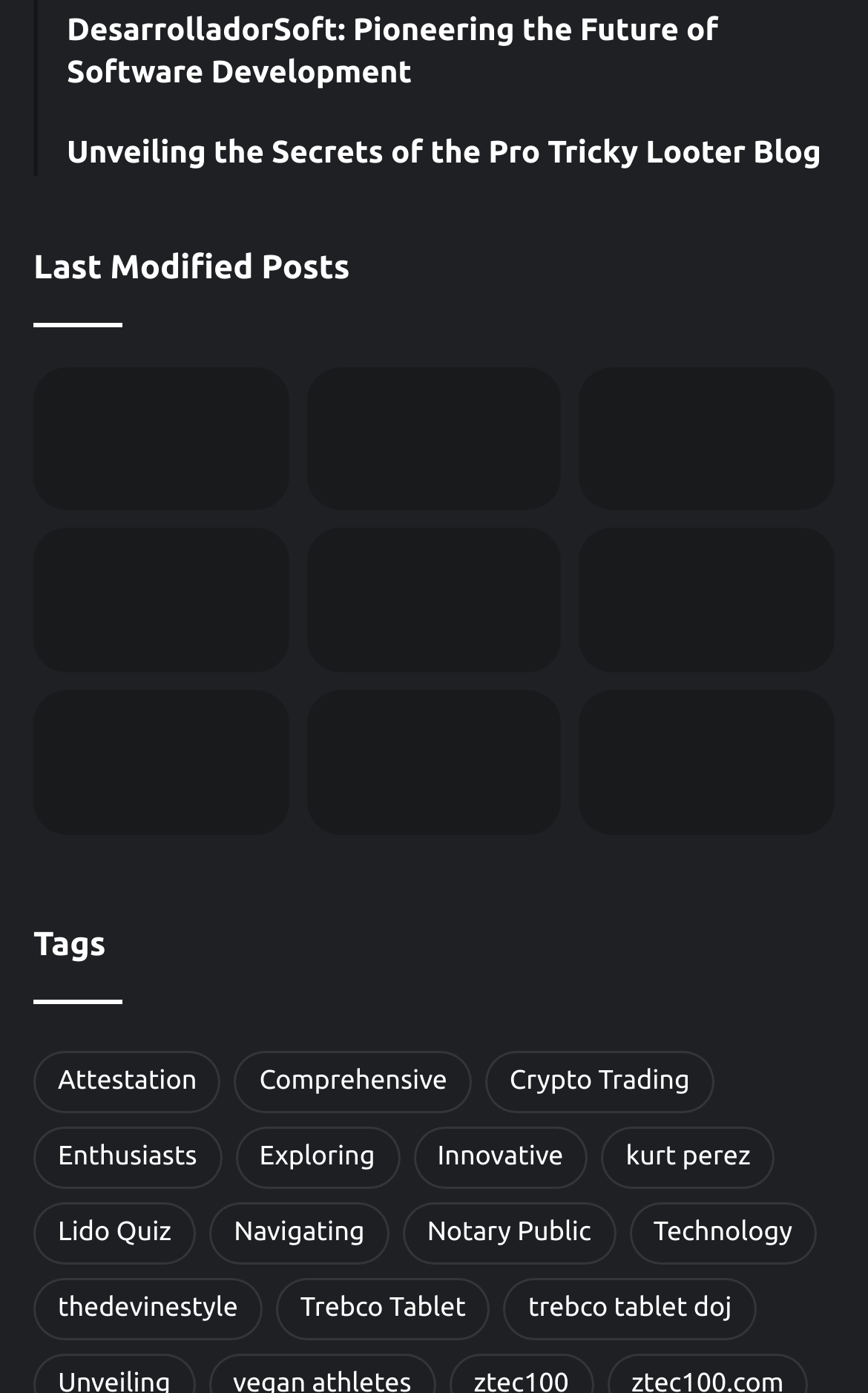Locate the bounding box coordinates of the element I should click to achieve the following instruction: "Browse the tags".

[0.038, 0.663, 0.122, 0.69]